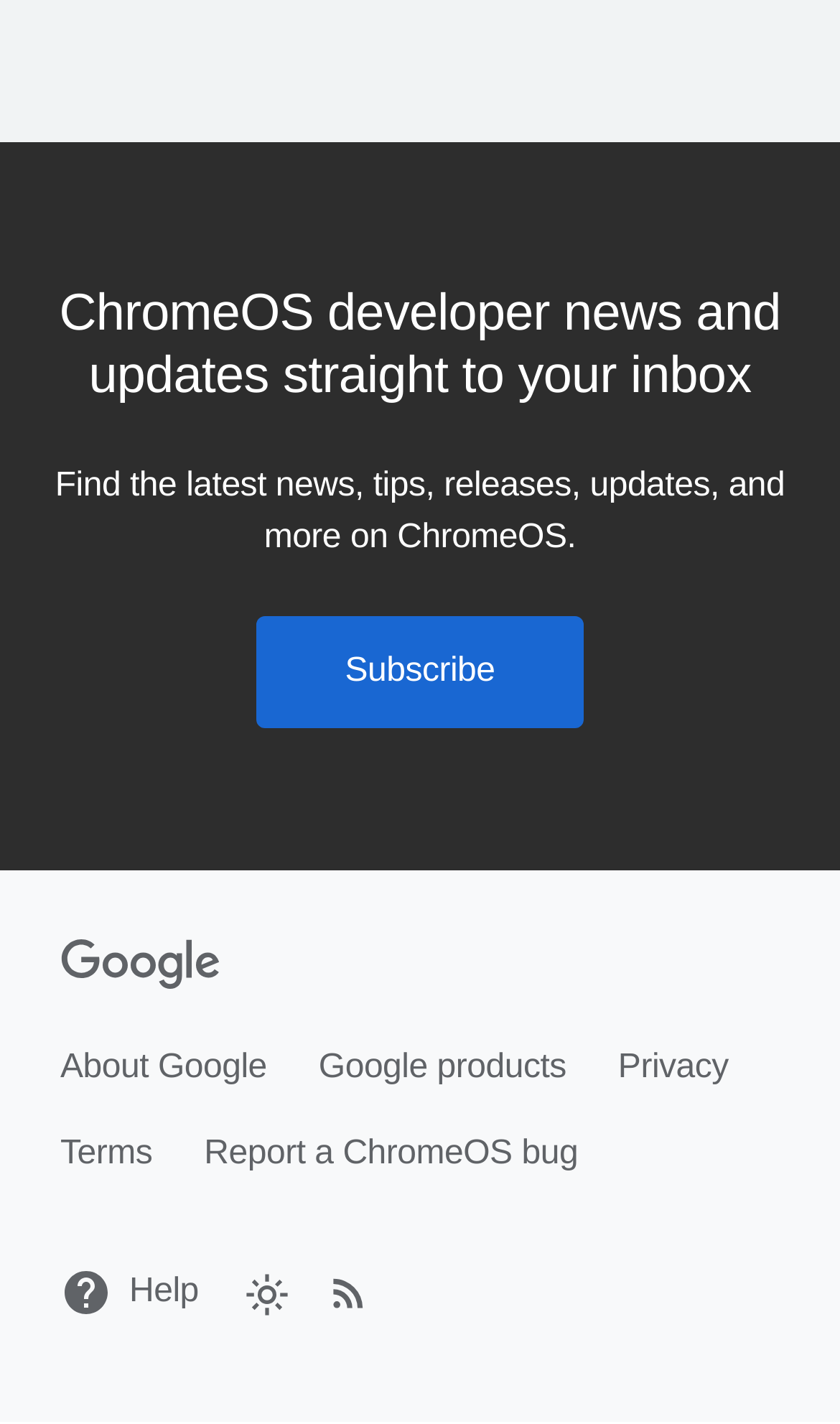Is there an RSS feed available?
From the details in the image, answer the question comprehensively.

The presence of an 'RSS' link in the footer section indicates that an RSS feed is available for users to subscribe to.